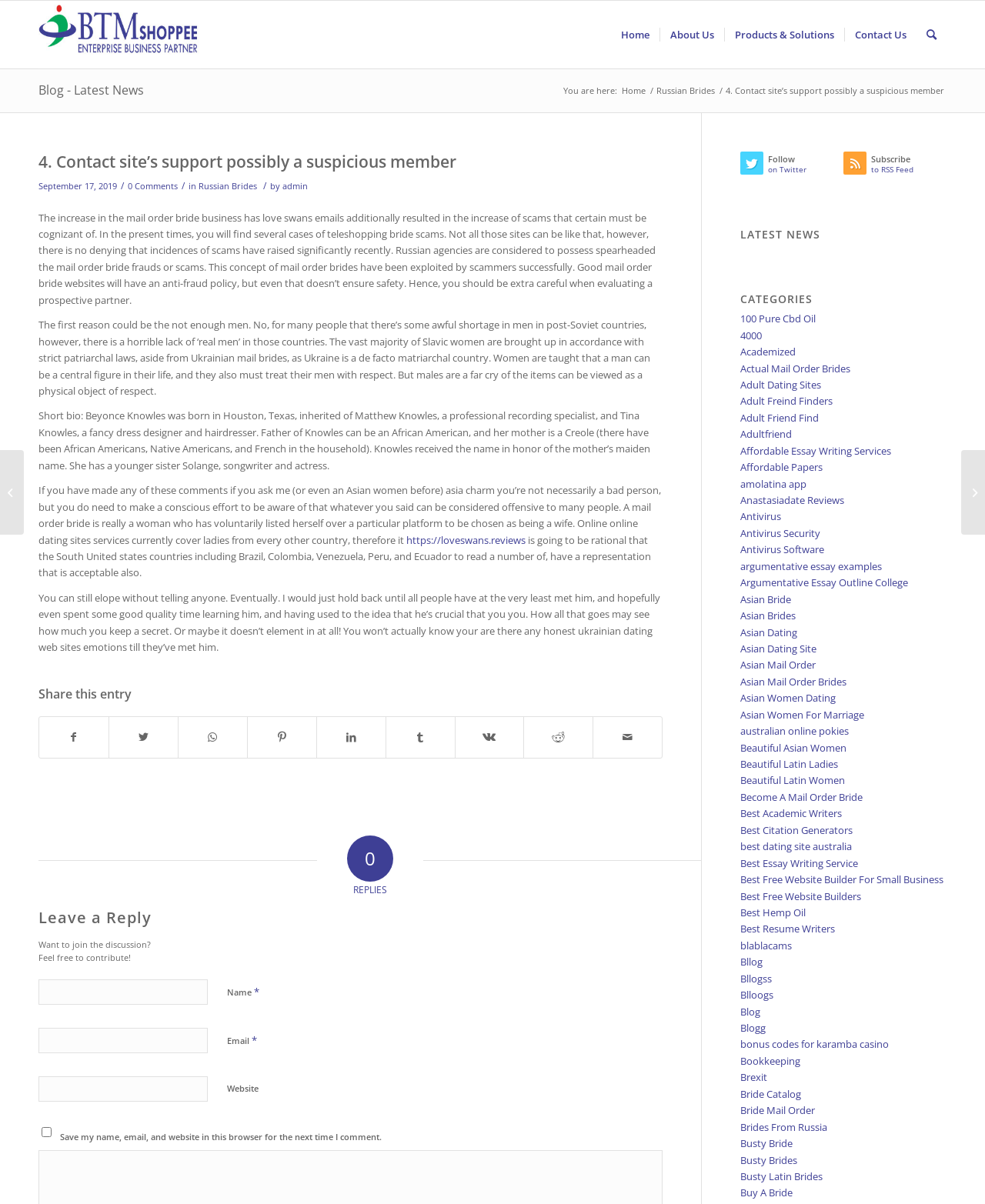Locate the bounding box coordinates of the clickable area needed to fulfill the instruction: "Leave a reply".

[0.039, 0.755, 0.673, 0.769]